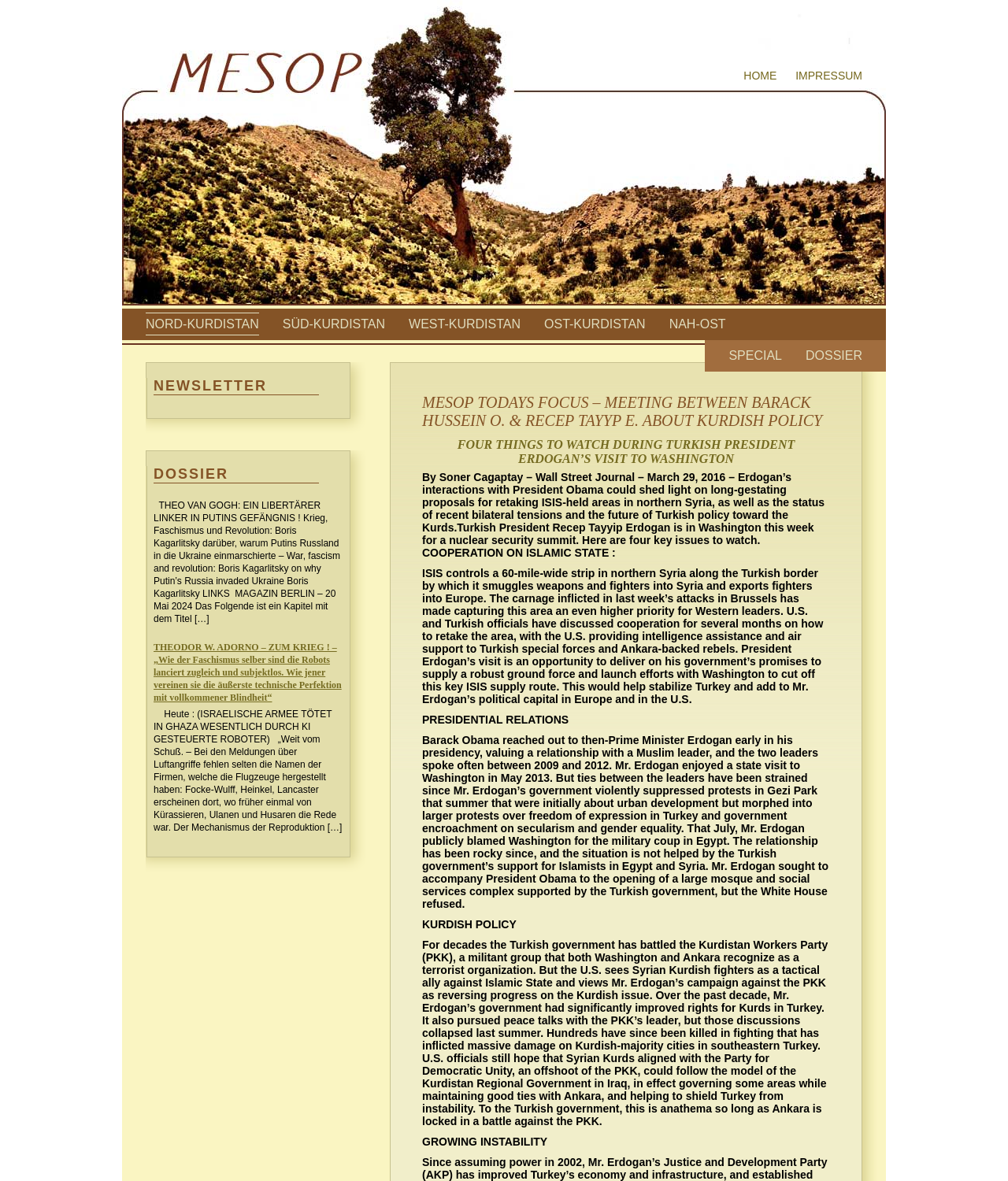Please indicate the bounding box coordinates of the element's region to be clicked to achieve the instruction: "Read about THEODOR W. ADORNO – ZUM KRIEG!". Provide the coordinates as four float numbers between 0 and 1, i.e., [left, top, right, bottom].

[0.152, 0.543, 0.339, 0.595]